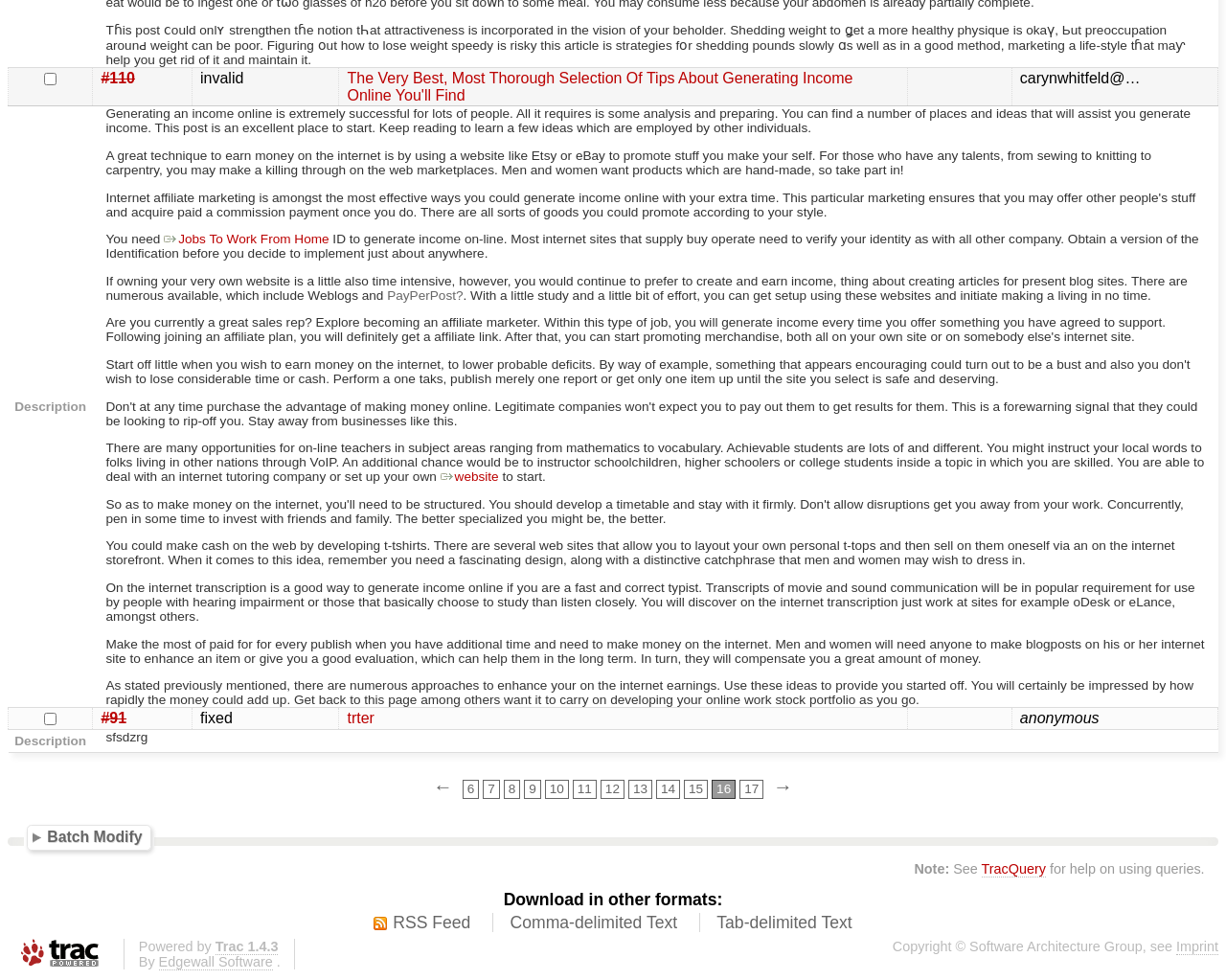What is the purpose of the TracQuery link?
Analyze the image and deliver a detailed answer to the question.

The TracQuery link is located at the bottom of the webpage and provides help on using queries, as indicated by the surrounding text 'See TracQuery for help on using queries', suggesting that it is a resource for users who need assistance with querying the system.